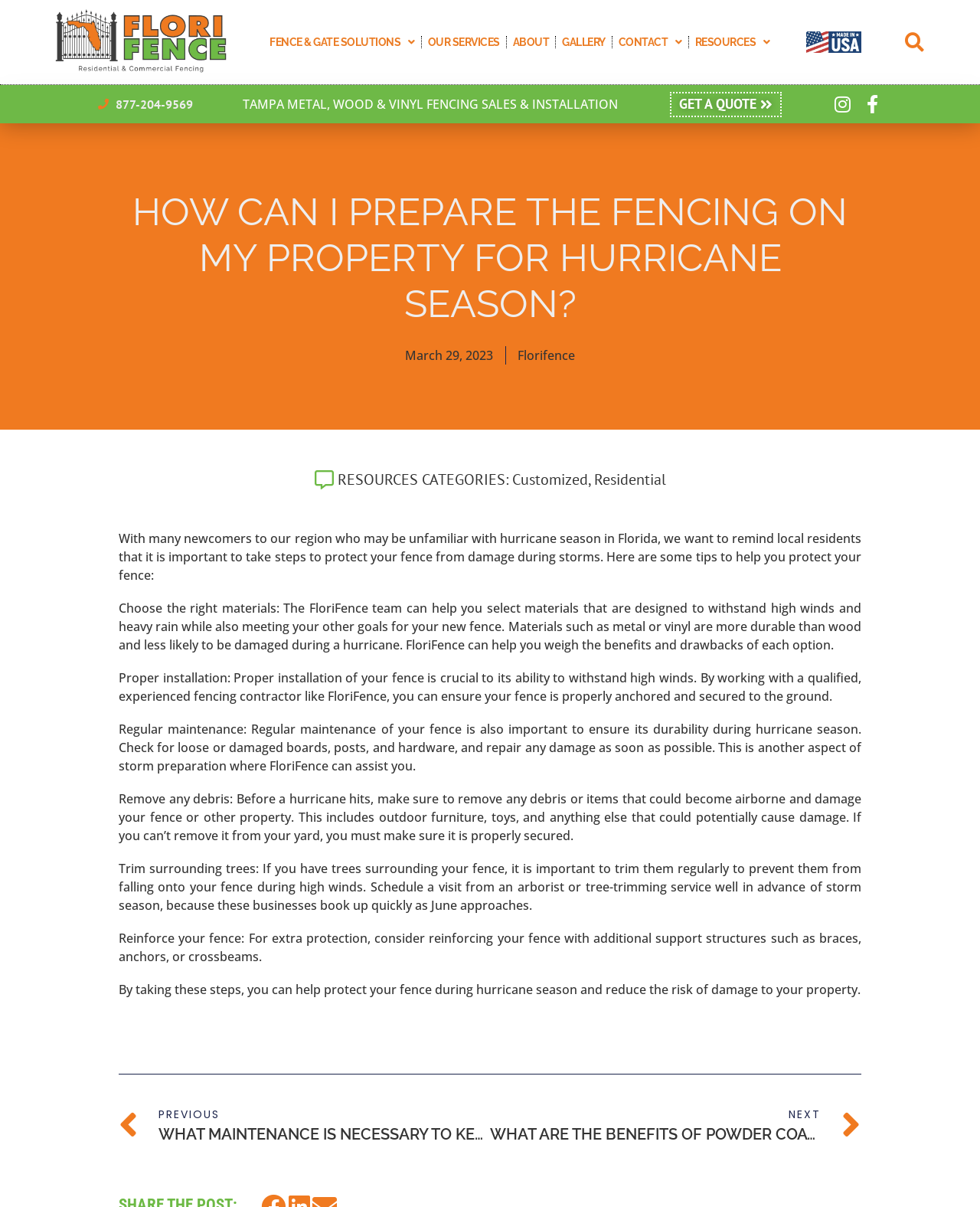Select the bounding box coordinates of the element I need to click to carry out the following instruction: "Read the article about preparing fencing for hurricane season".

[0.121, 0.156, 0.879, 0.271]